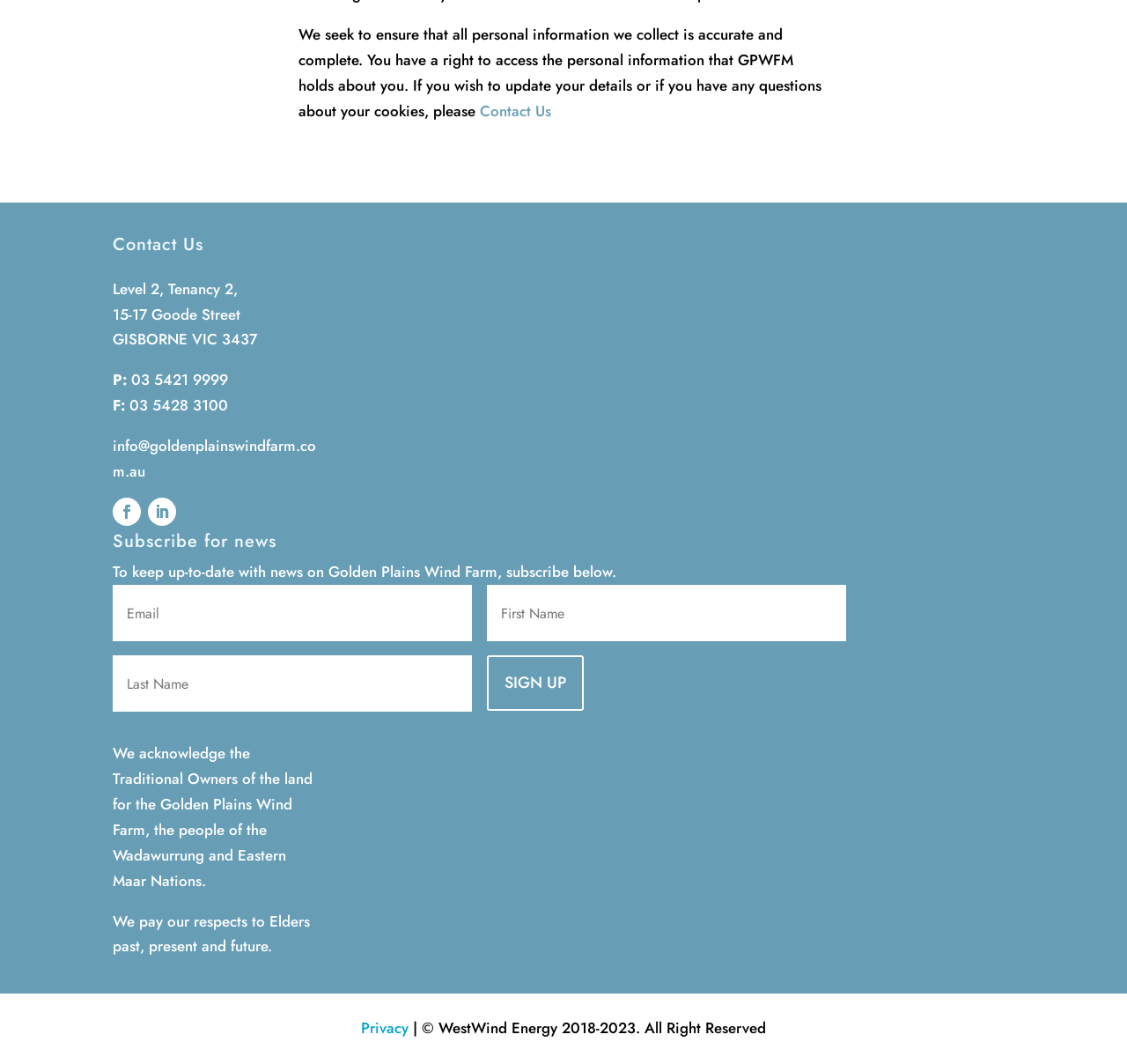Kindly provide the bounding box coordinates of the section you need to click on to fulfill the given instruction: "Send an email to info@goldenplainswindfarm.com.au".

[0.1, 0.409, 0.28, 0.453]